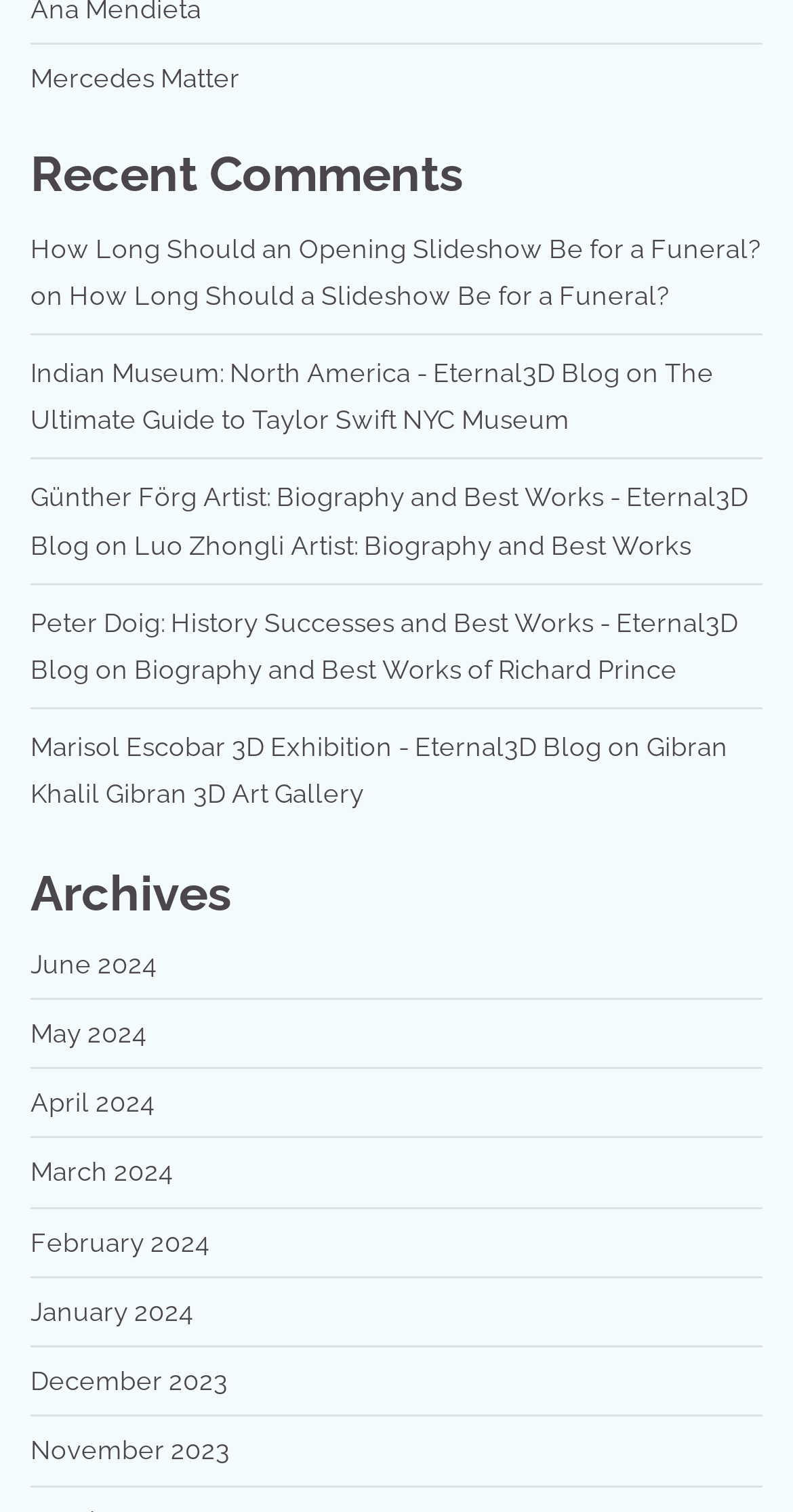Please respond in a single word or phrase: 
What is the category of the webpage?

Blog